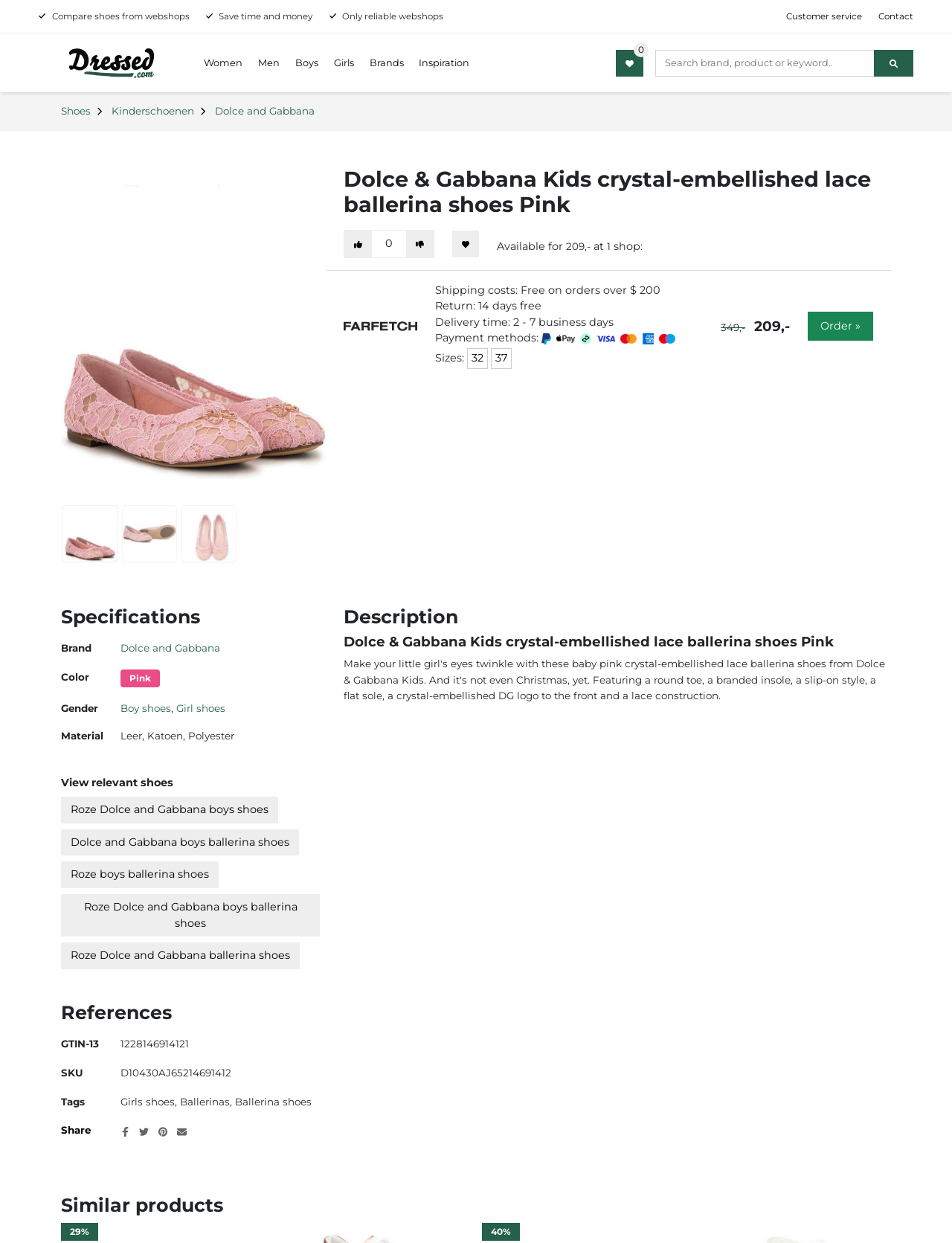Determine the bounding box coordinates of the section I need to click to execute the following instruction: "Read the article 'Netanyahu: Immediately Repeal IDF; Replace with “Something Great” Later'". Provide the coordinates as four float numbers between 0 and 1, i.e., [left, top, right, bottom].

None